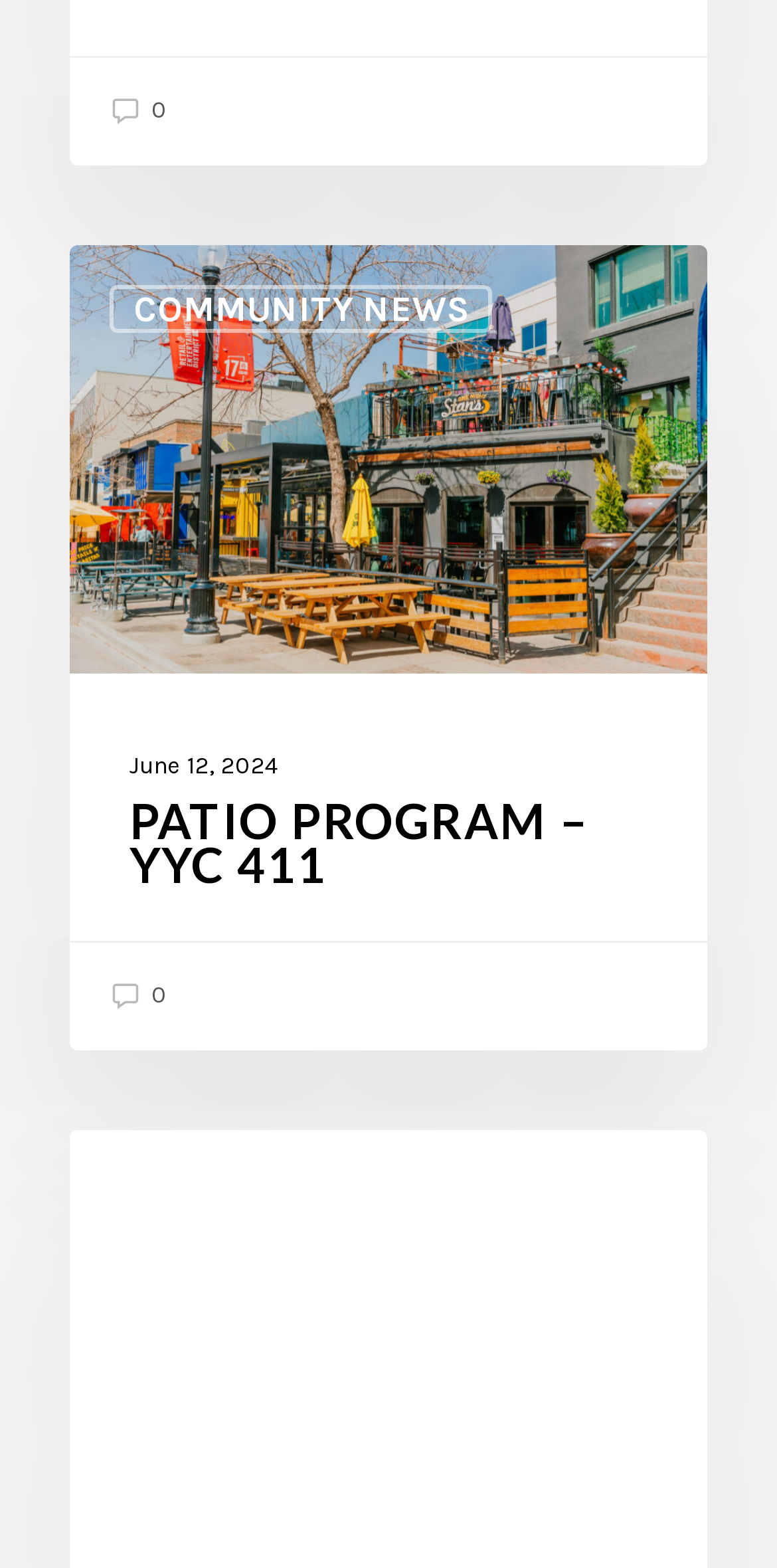From the webpage screenshot, predict the bounding box coordinates (top-left x, top-left y, bottom-right x, bottom-right y) for the UI element described here: Community news

[0.141, 0.746, 0.633, 0.777]